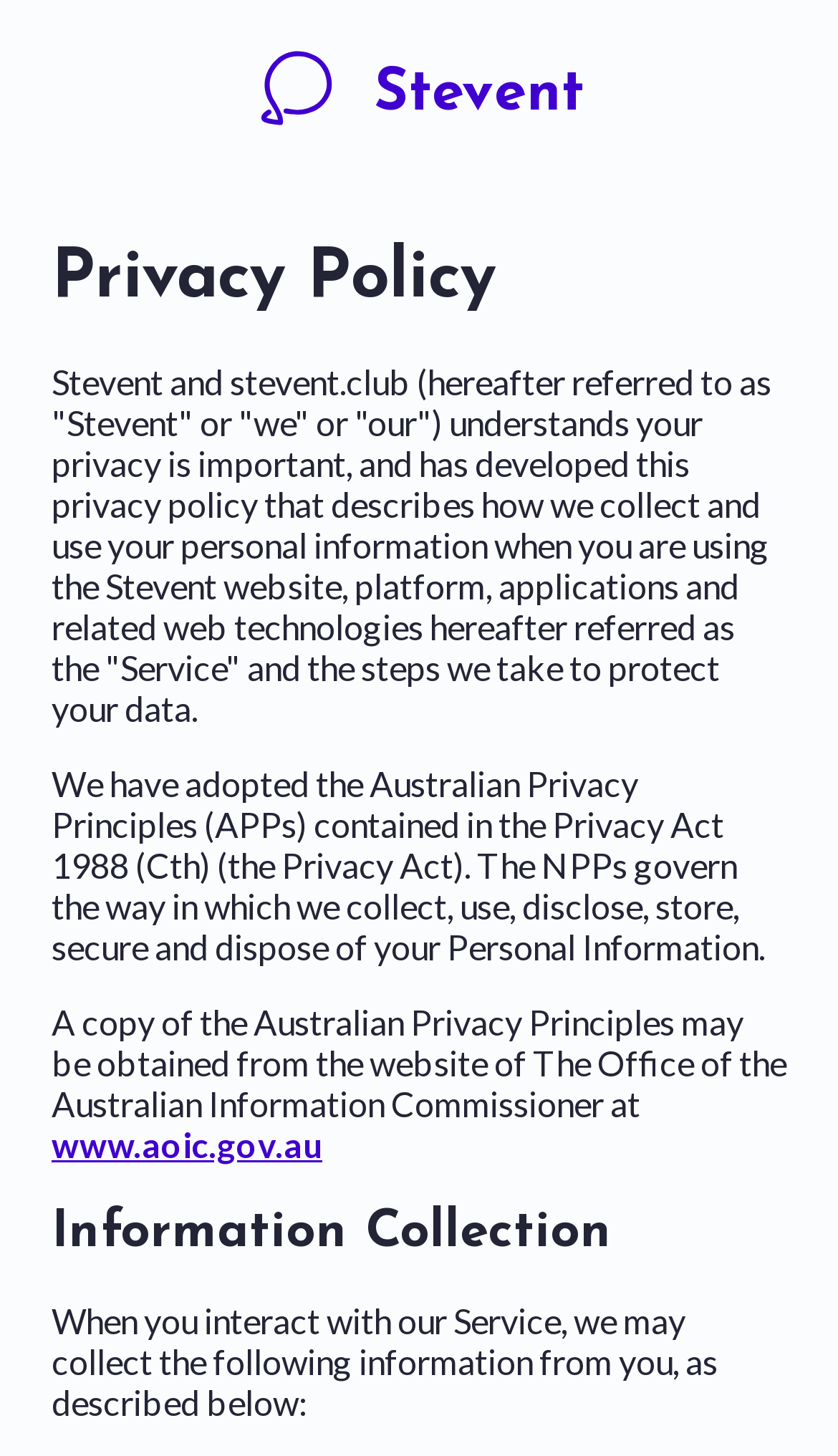Locate the bounding box of the user interface element based on this description: "SteventStevent".

[0.253, 0.019, 0.747, 0.102]